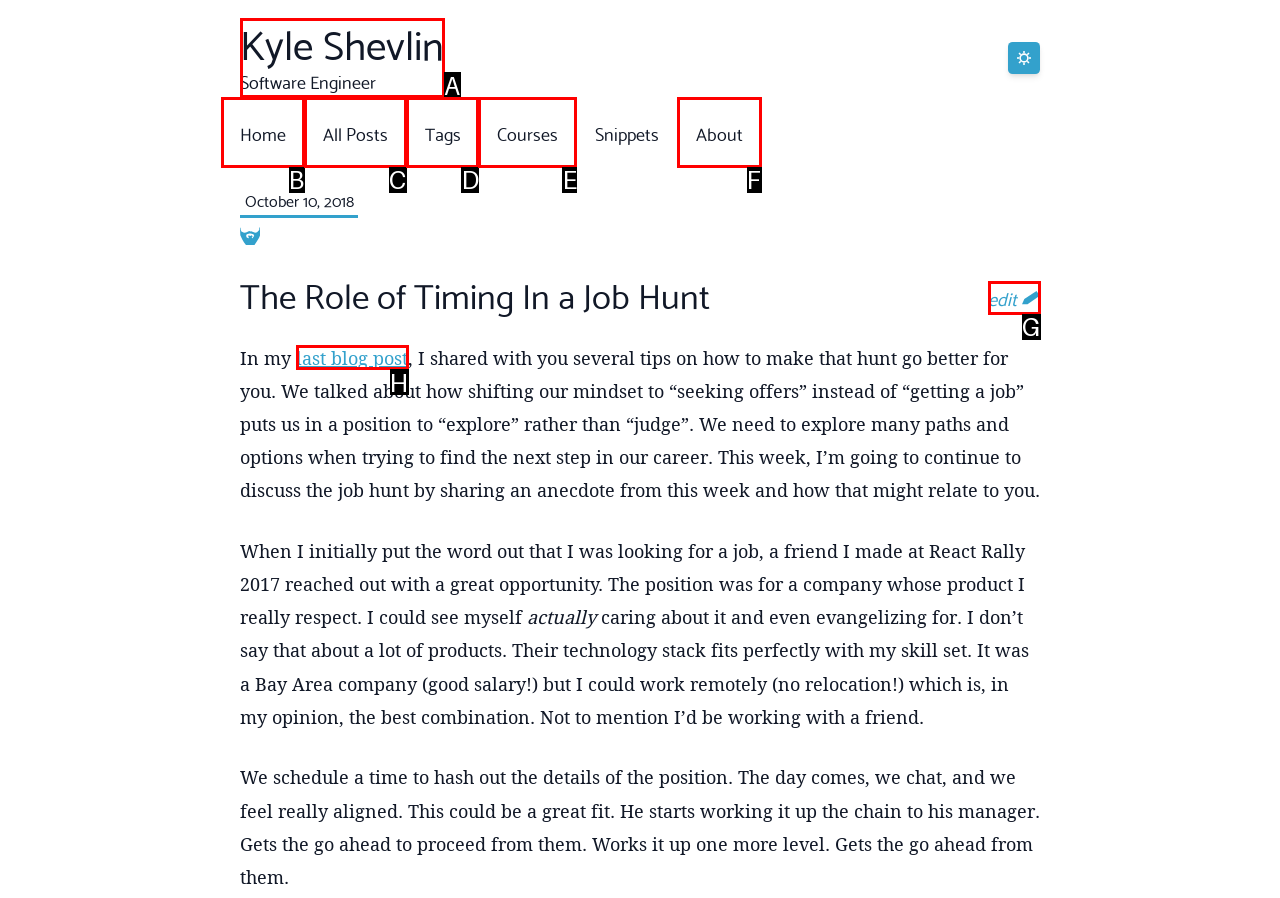Given the description: Kyle Shevlin Software Engineer
Identify the letter of the matching UI element from the options.

A